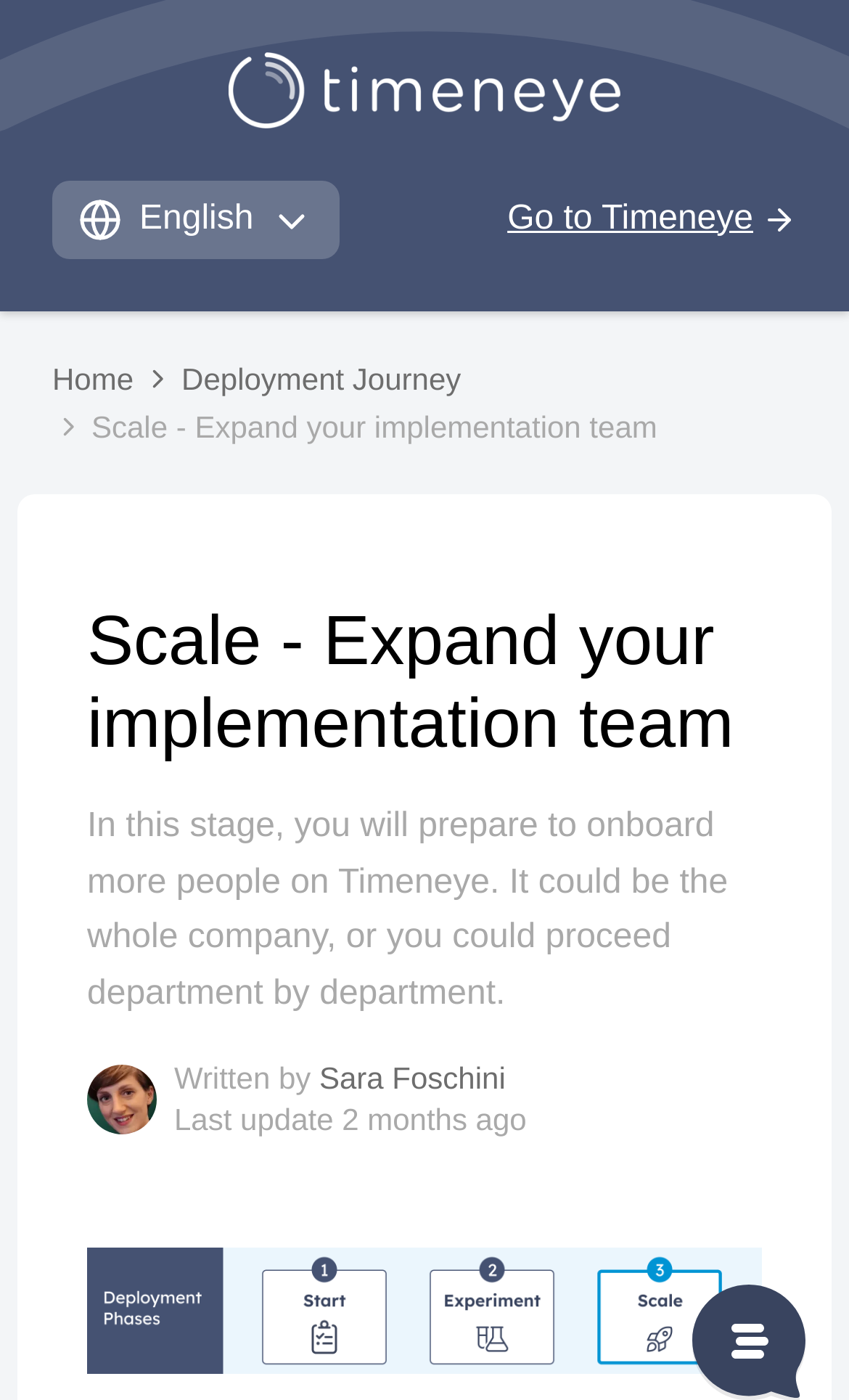How long ago was the content last updated?
Based on the image, provide a one-word or brief-phrase response.

2 months ago